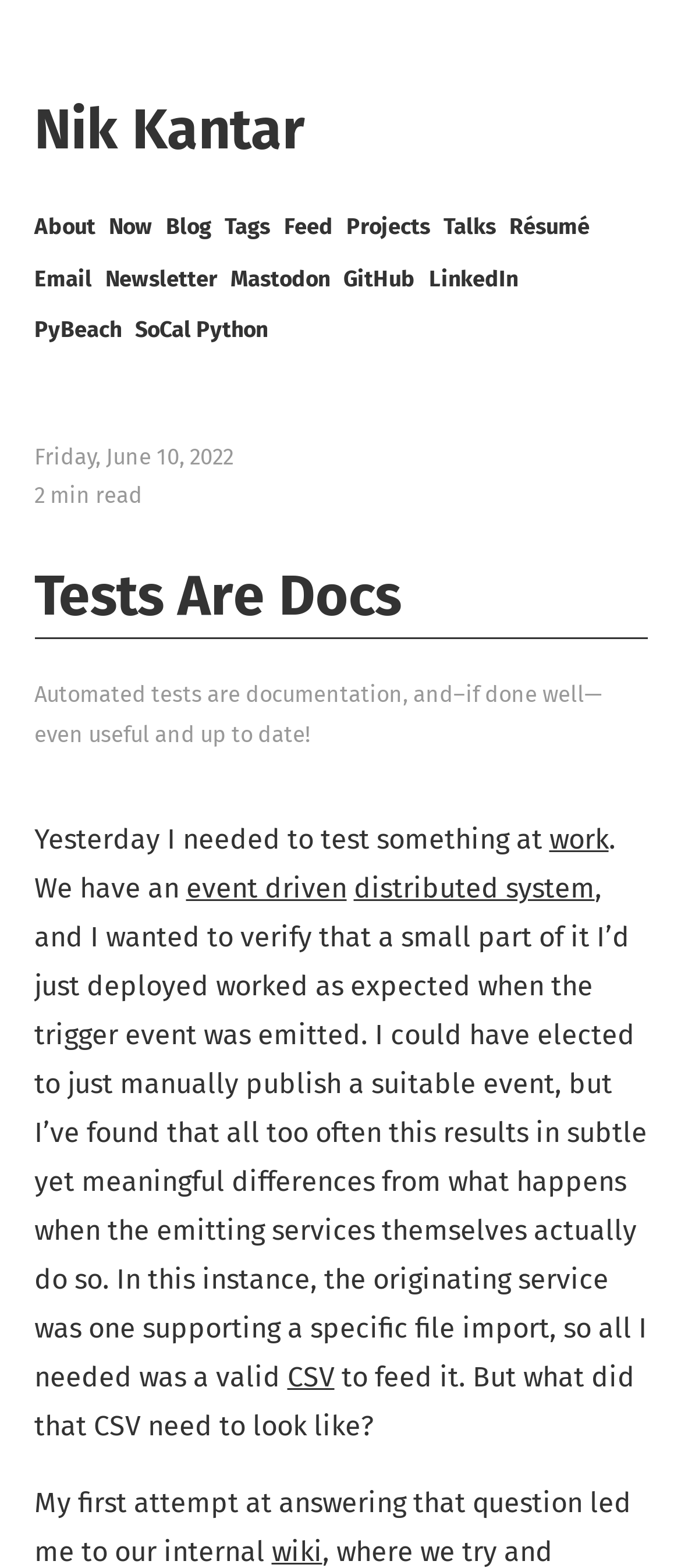Determine the bounding box coordinates of the clickable region to carry out the instruction: "go to Nik Kantar's homepage".

[0.05, 0.061, 0.447, 0.104]